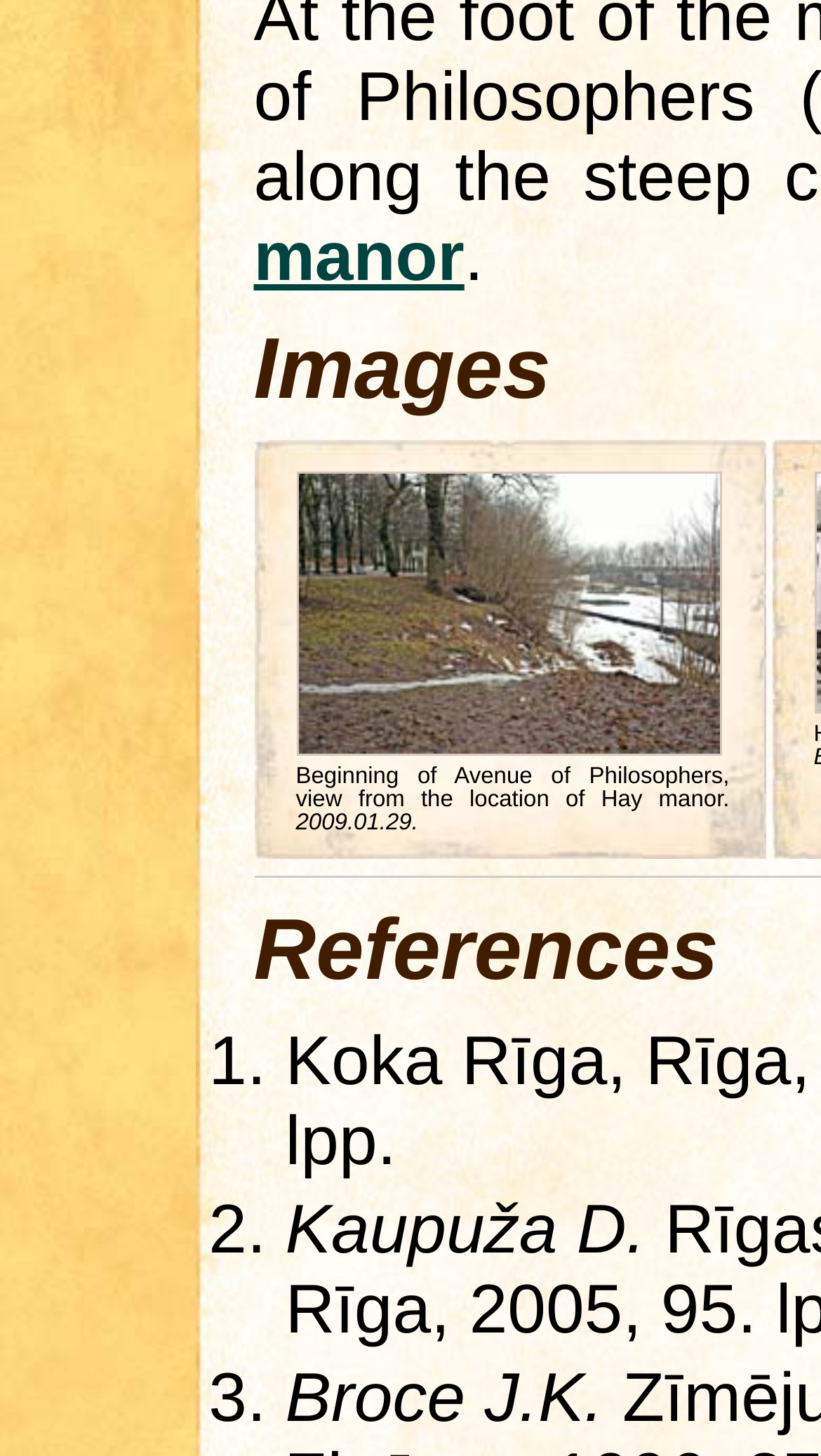What is the year of the photo?
Carefully examine the image and provide a detailed answer to the question.

The year of the photo can be determined by looking at the text '2009.01.29.' which is located below the image and appears to be a timestamp or caption for the photo.